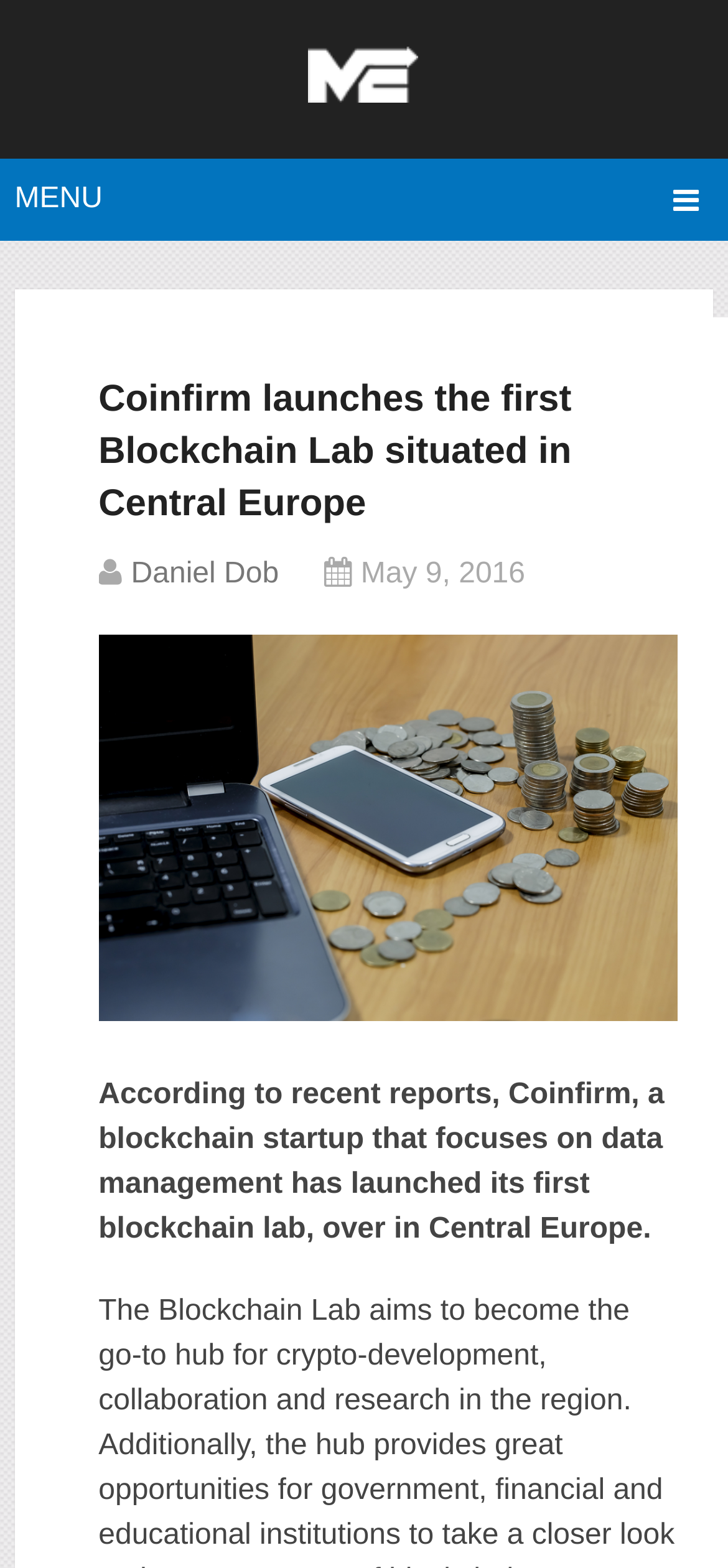Who is the author of the article? Based on the image, give a response in one word or a short phrase.

Daniel Dob